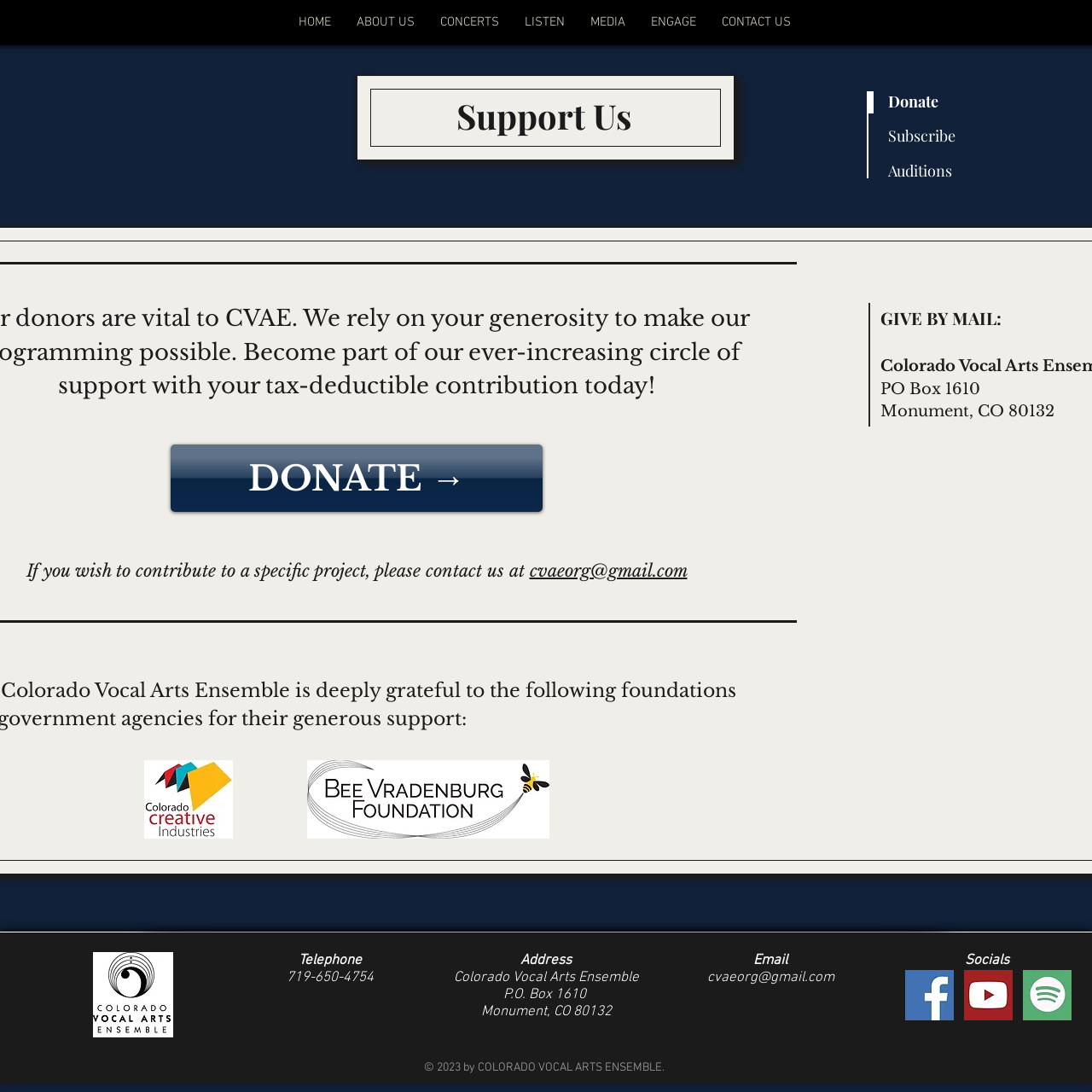Locate the bounding box coordinates of the clickable element to fulfill the following instruction: "Click on the 'Auditions' link". Provide the coordinates as four float numbers between 0 and 1 in the format [left, top, right, bottom].

[0.813, 0.15, 0.872, 0.166]